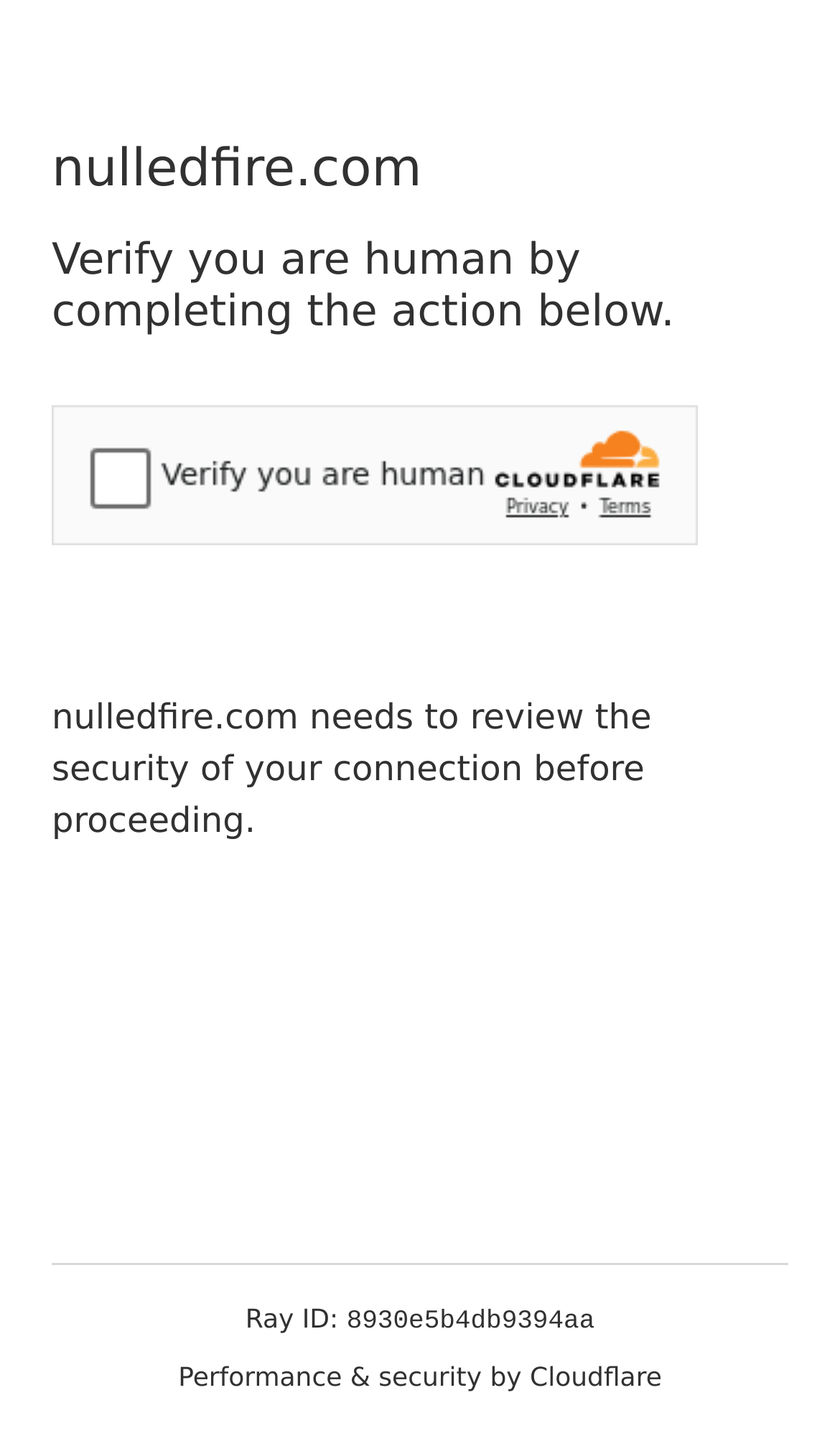Give a complete and precise description of the webpage's appearance.

The webpage appears to be a security verification page. At the top, there is a main heading that reads "nulledfire.com". Below this heading, there is a secondary heading that instructs the user to "Verify you are human by completing the action below." 

To the right of these headings, there is an iframe containing a Cloudflare security challenge, which takes up a significant portion of the page. 

Below the iframe, there is a paragraph of text that explains that "nulledfire.com needs to review the security of your connection before proceeding." 

At the bottom of the page, there is a section that displays technical information, including a "Ray ID" label followed by a string of alphanumeric characters, and a statement that credits "Performance & security by Cloudflare".